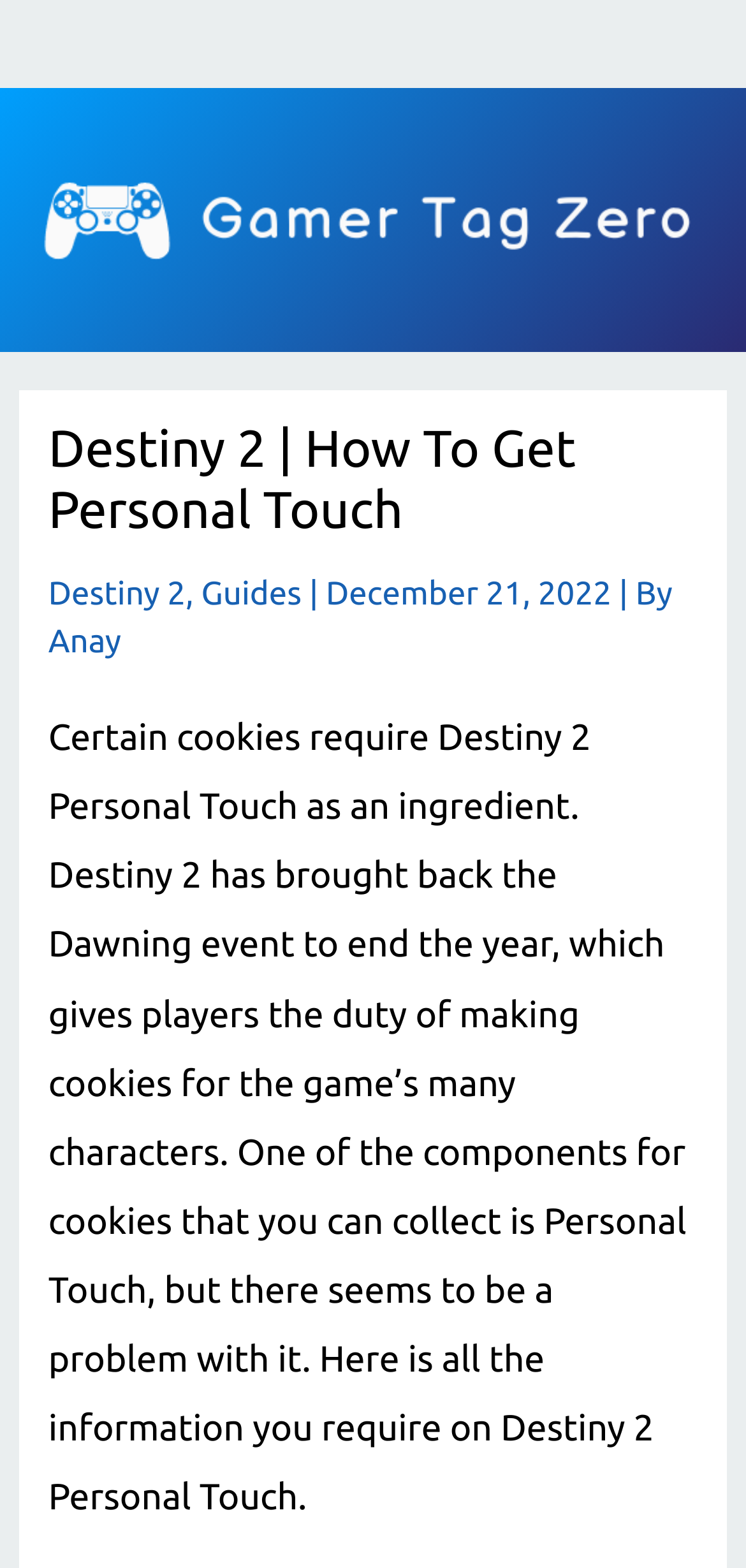What is the date of the article?
Using the information from the image, give a concise answer in one word or a short phrase.

December 21, 2022